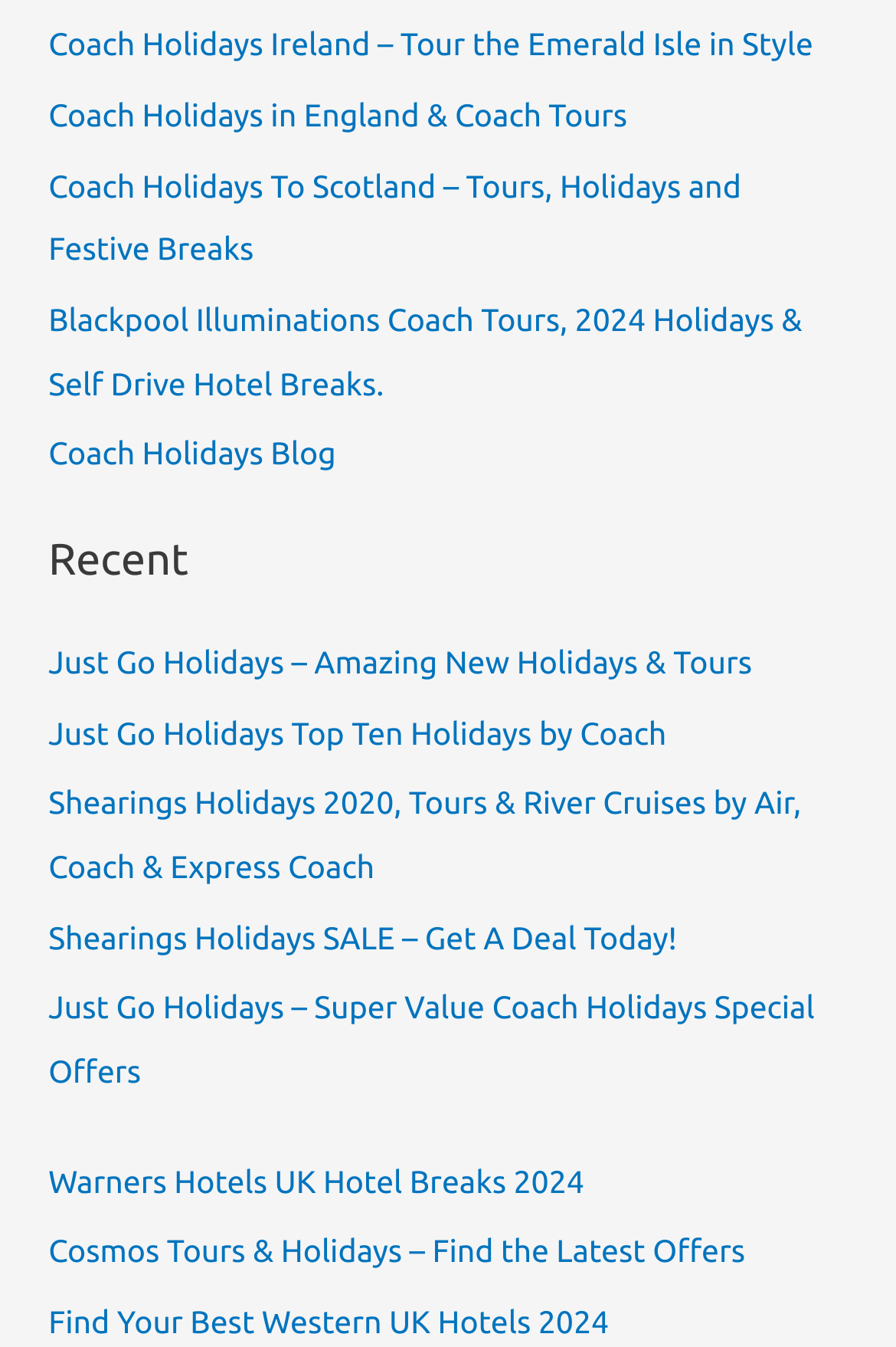Provide a short answer to the following question with just one word or phrase: What companies are mentioned on the webpage?

Just Go Holidays, Shearings Holidays, Warners Hotels, Cosmos Tours